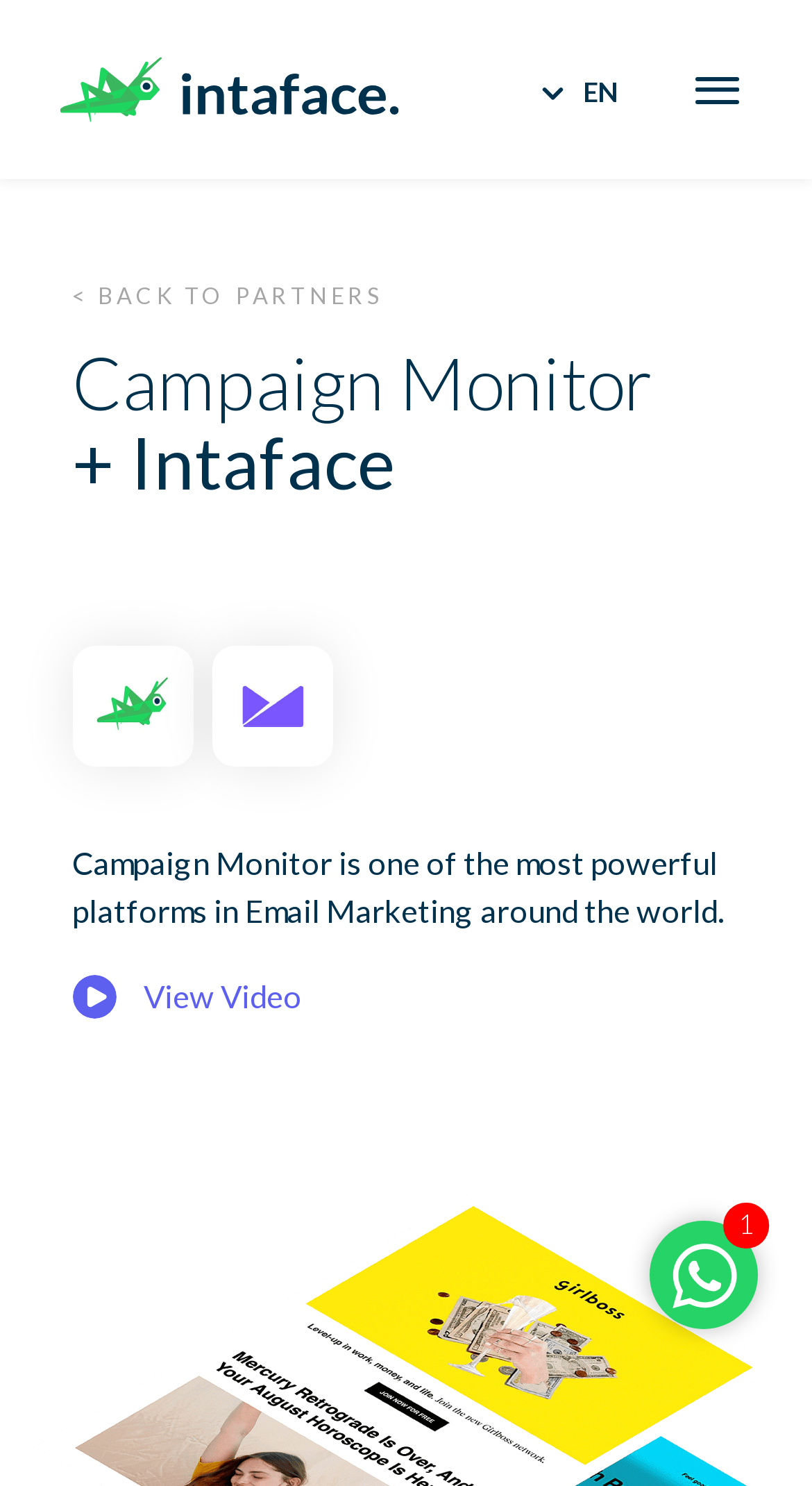Use the details in the image to answer the question thoroughly: 
Is there a video on the webpage?

I found a link element with the text 'View Video' which indicates that there is a video on the webpage.